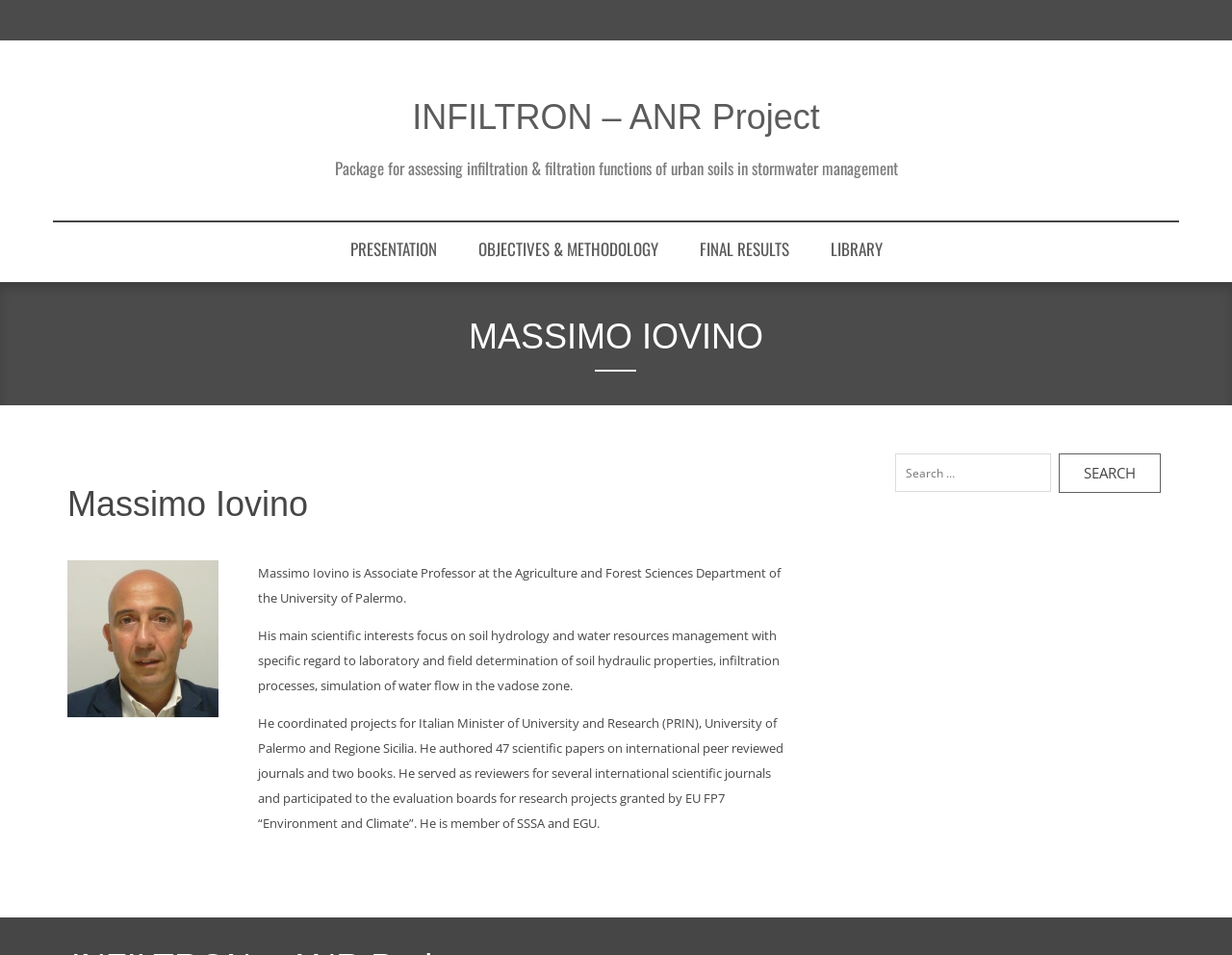Generate the text of the webpage's primary heading.

INFILTRON – ANR Project